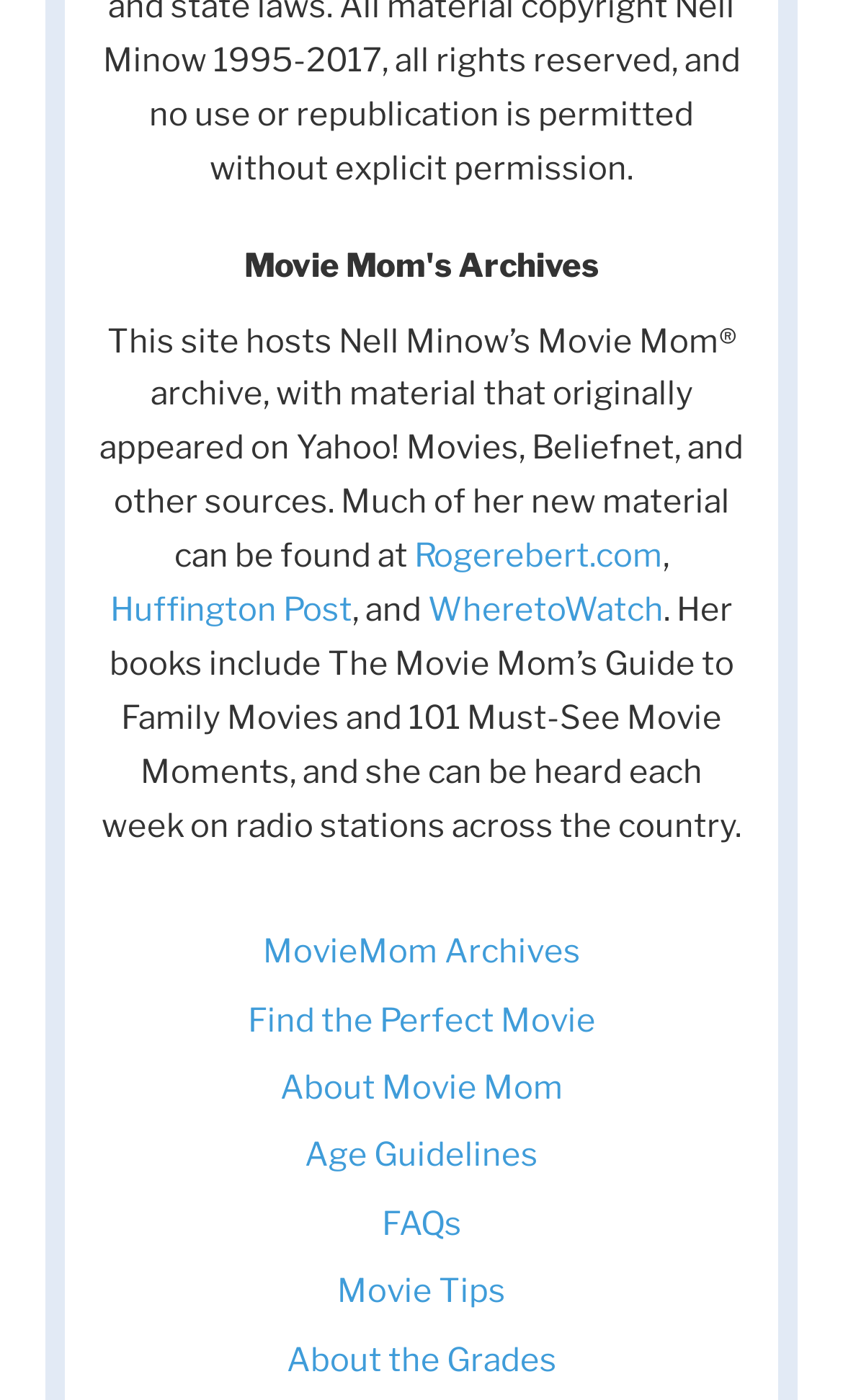What is the purpose of the 'Age Guidelines' link?
Answer the question with a detailed and thorough explanation.

The link 'Age Guidelines' is likely intended to provide guidelines or recommendations for movie suitability based on age, given the context of the Movie Mom archive.